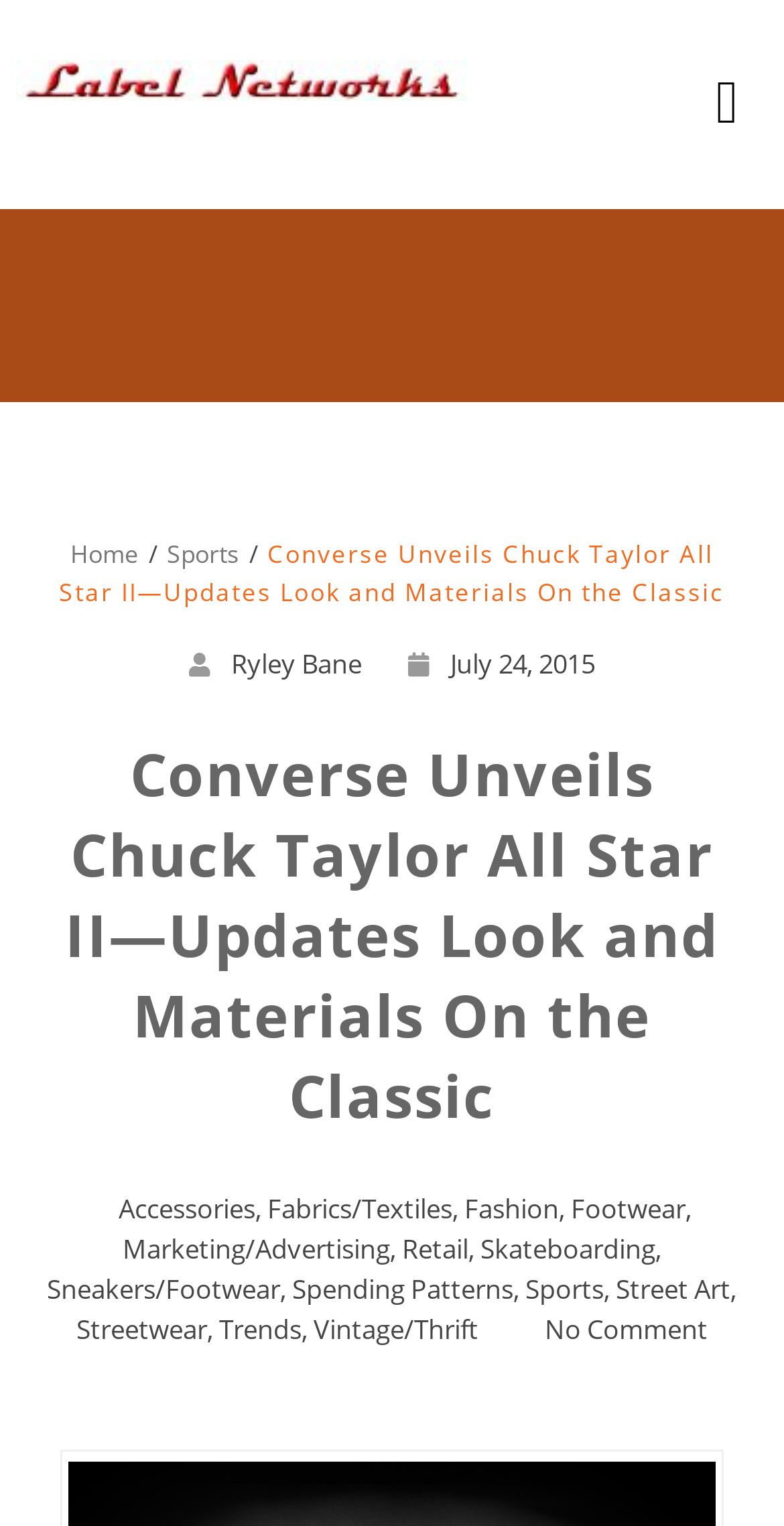What is the type of image on the webpage?
Can you give a detailed and elaborate answer to the question?

The webpage has an image with the filename 'cropped-LN_2011-3.jpg', which indicates that the image is a jpg file.